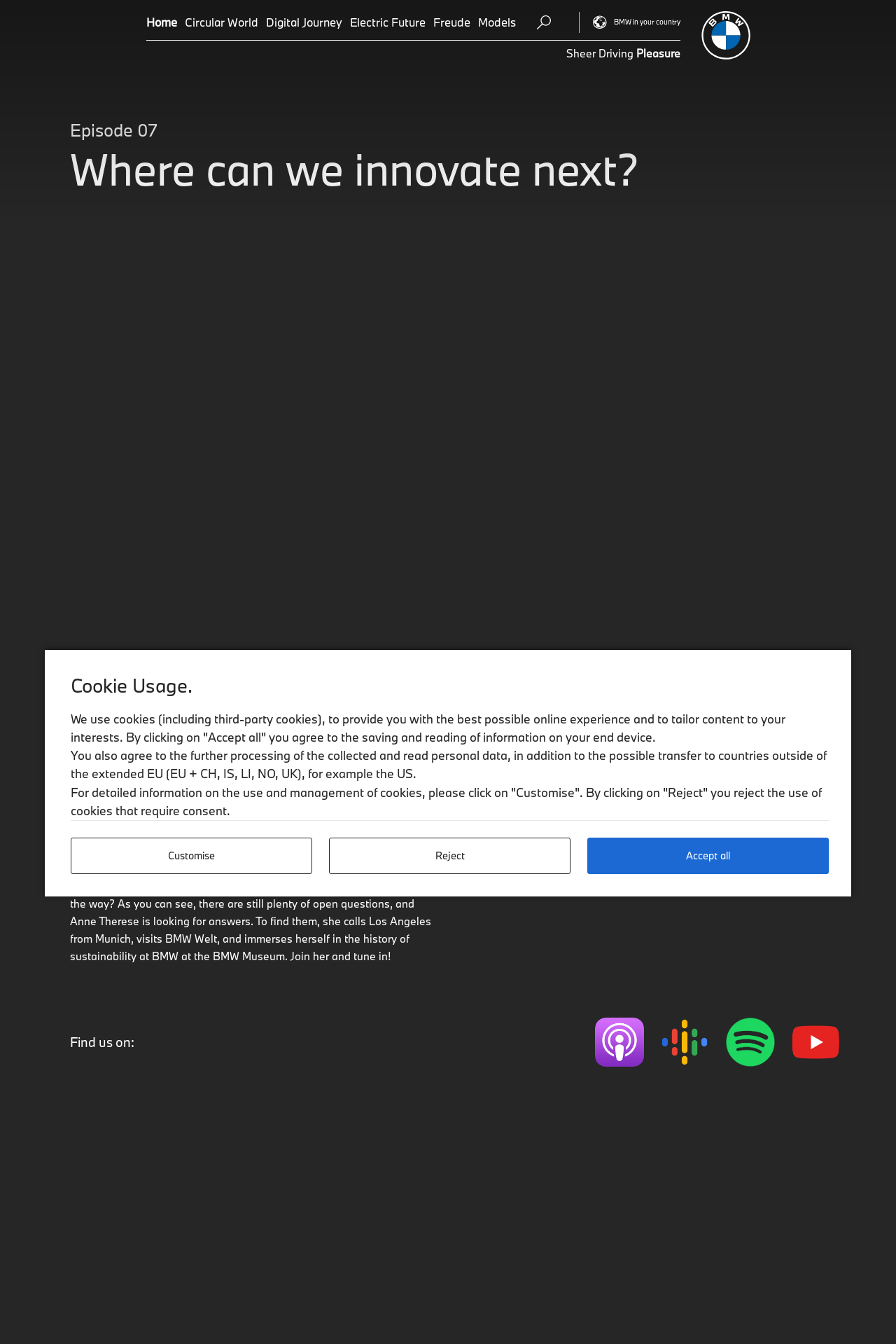Please provide a comprehensive answer to the question below using the information from the image: What is the name of the car brand mentioned?

The webpage mentions 'BMW' as a car brand, which is evident from the link and image with the text 'BMW' at the top of the webpage.